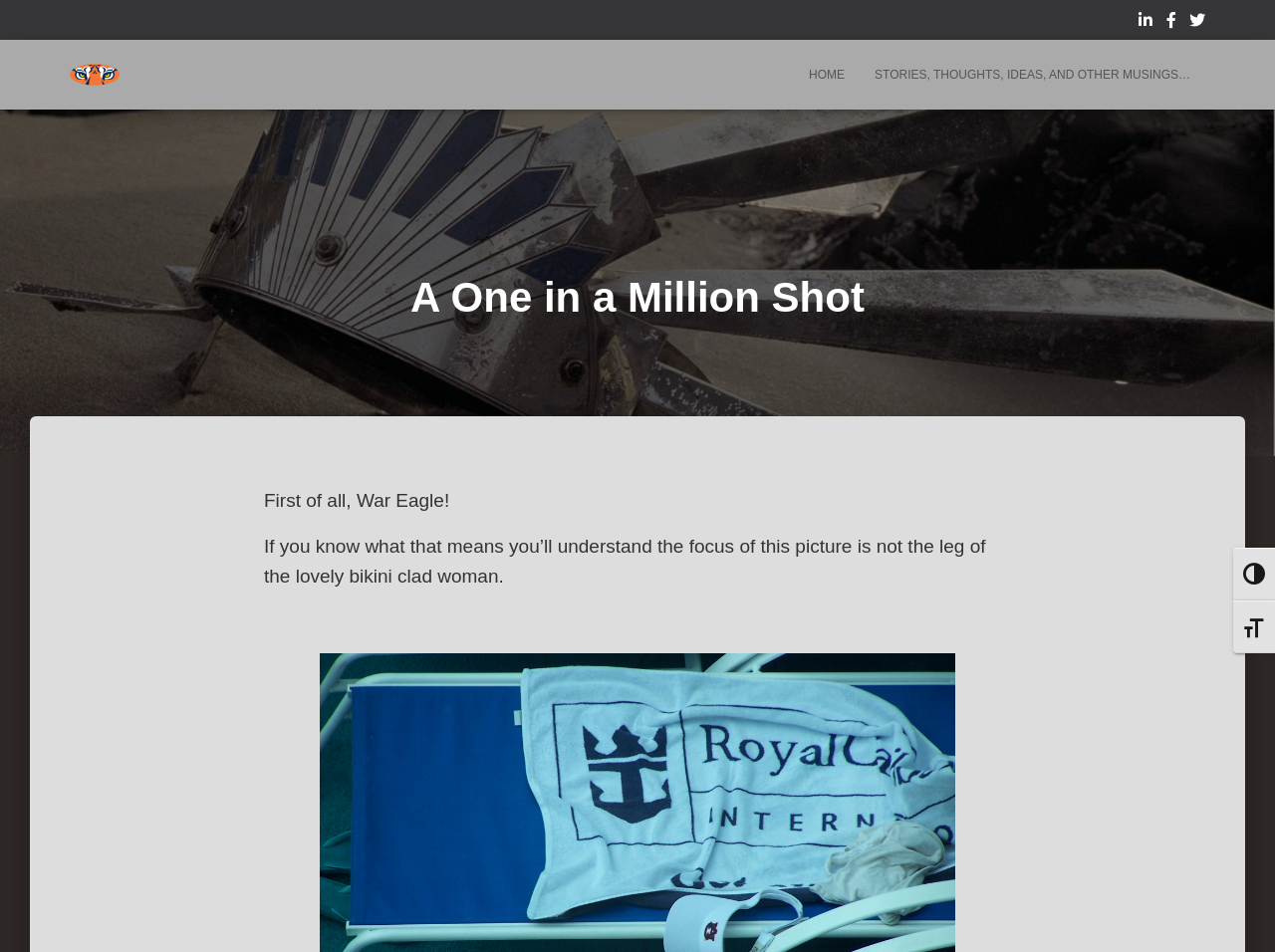Please specify the bounding box coordinates for the clickable region that will help you carry out the instruction: "Visit LinkedIn".

[0.893, 0.0, 0.904, 0.048]